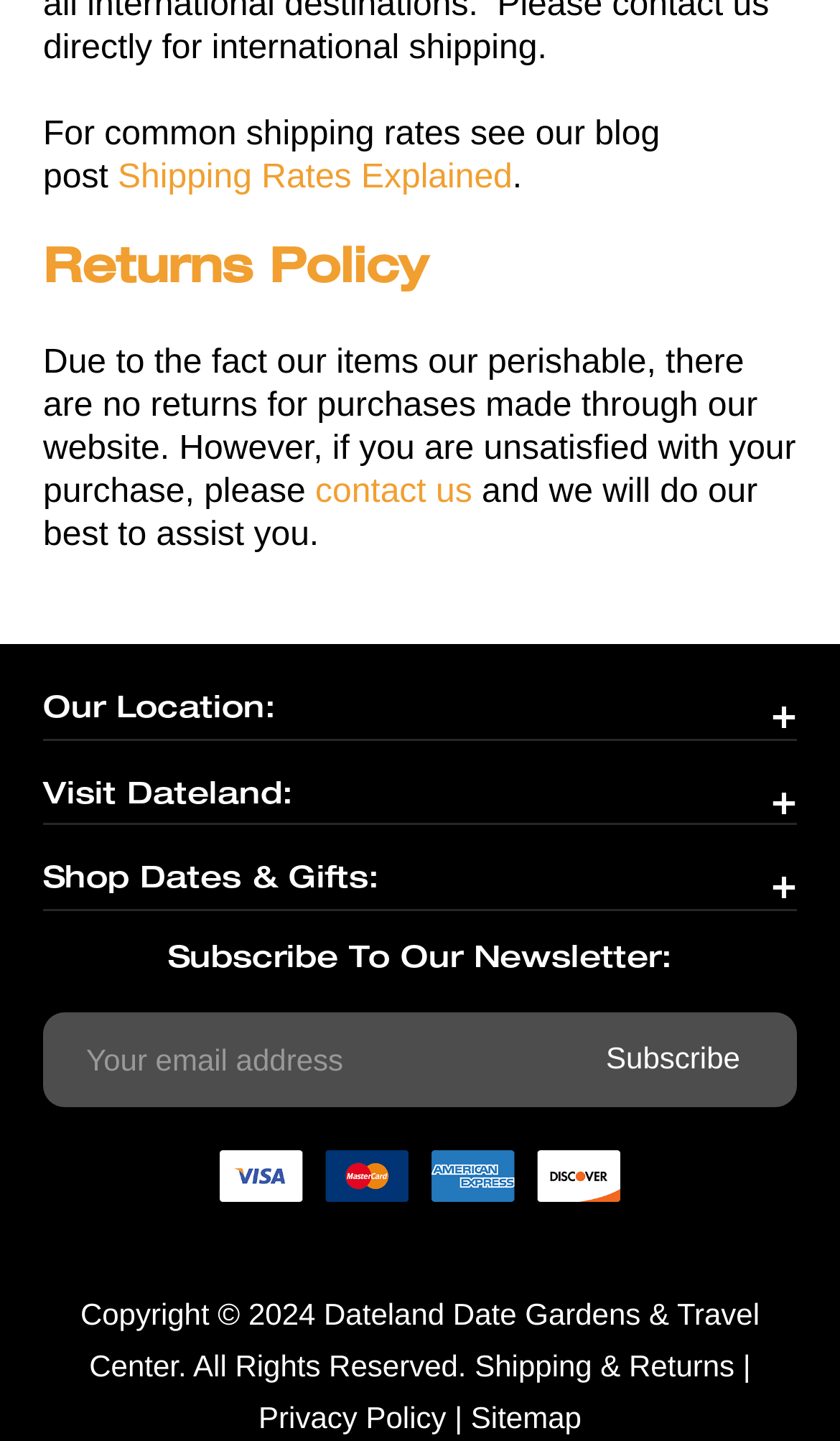Provide the bounding box coordinates of the UI element this sentence describes: "Shipping & Returns".

[0.565, 0.936, 0.874, 0.96]